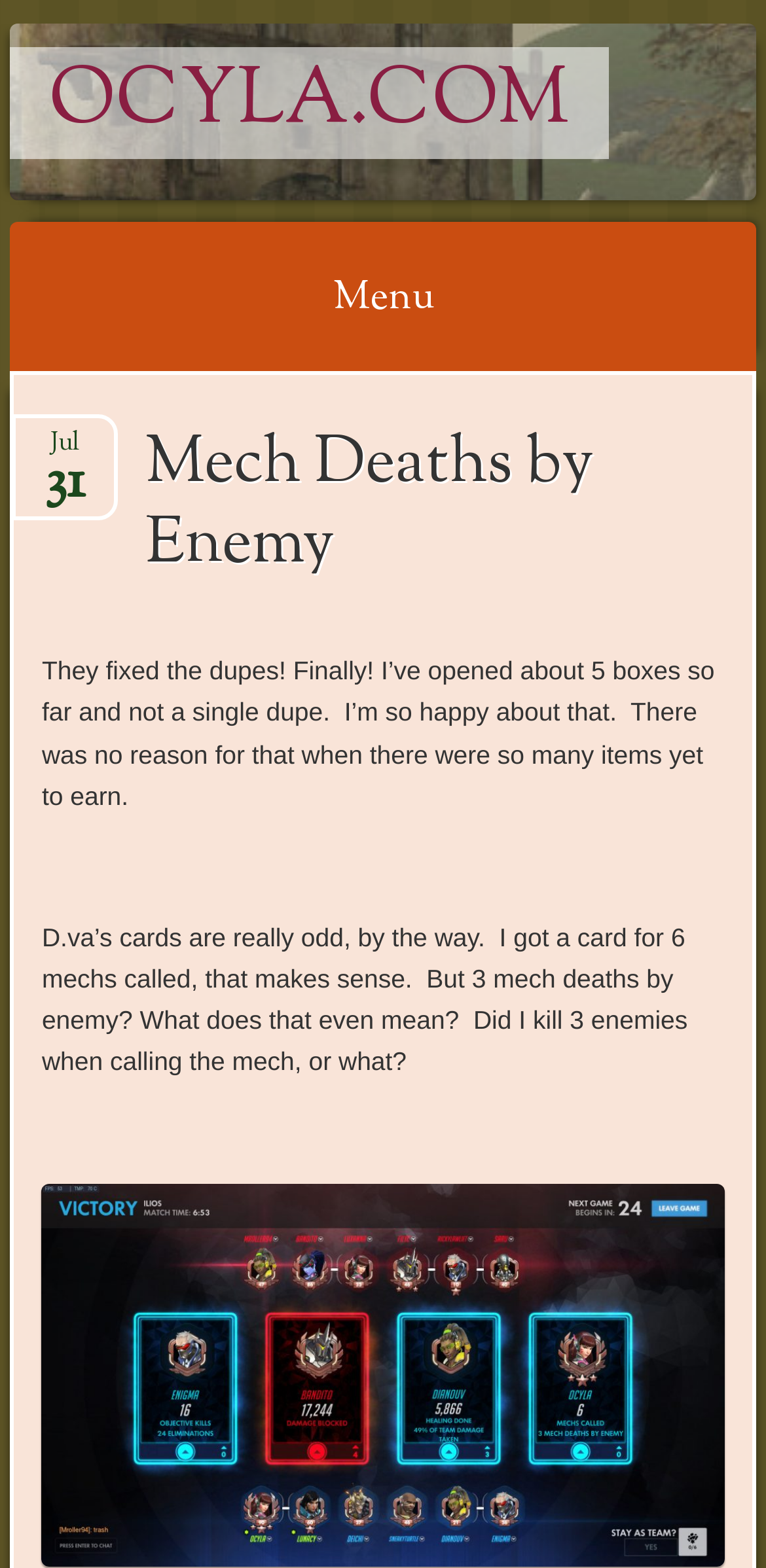How many boxes has the author opened?
Deliver a detailed and extensive answer to the question.

The author mentions in the text that they have opened about 5 boxes so far, which is stated in the StaticText element.